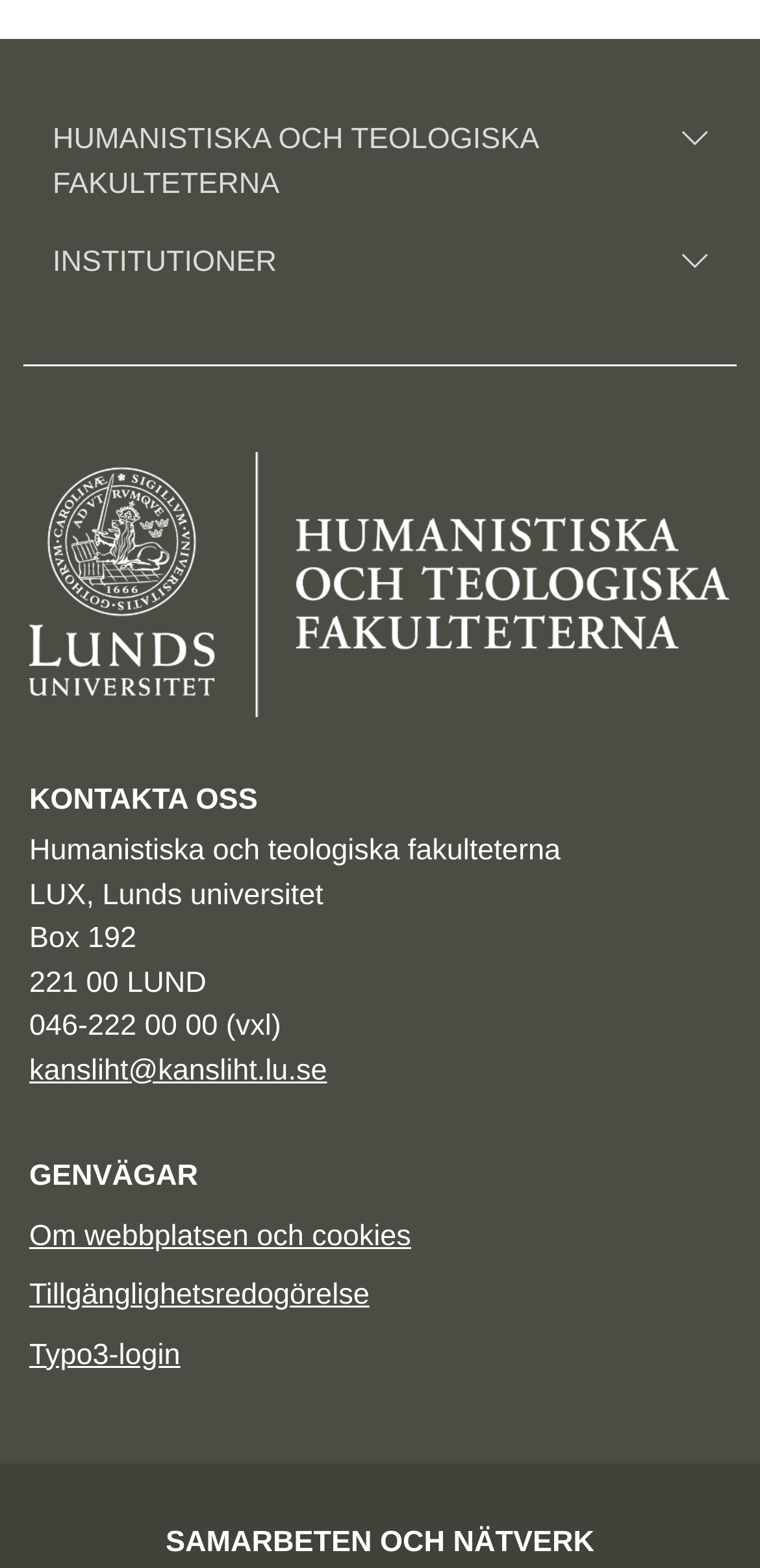What is the section title below the faculty information?
Please use the visual content to give a single word or phrase answer.

SAMARBETEN OCH NÄTVERK